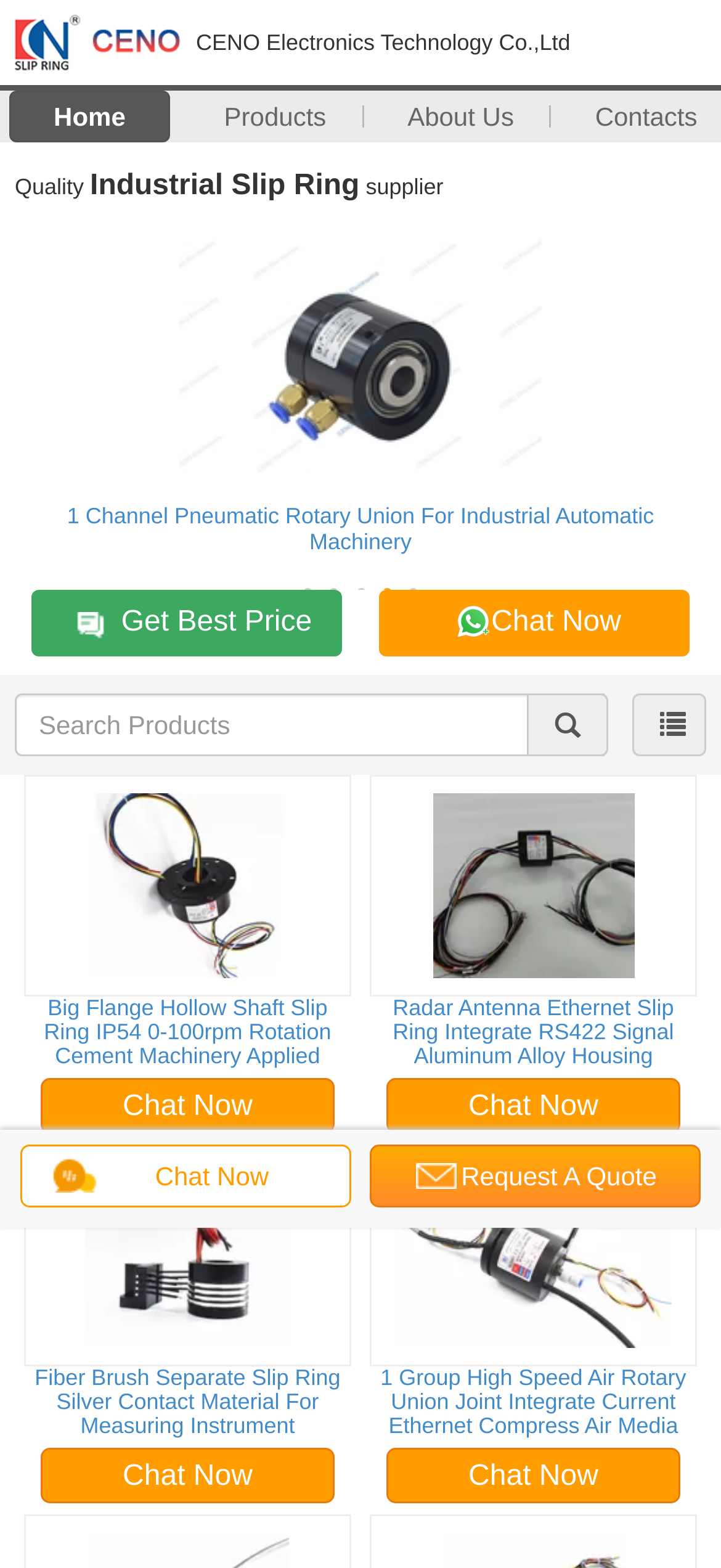Determine the bounding box coordinates for the element that should be clicked to follow this instruction: "view Projects". The coordinates should be given as four float numbers between 0 and 1, in the format [left, top, right, bottom].

None